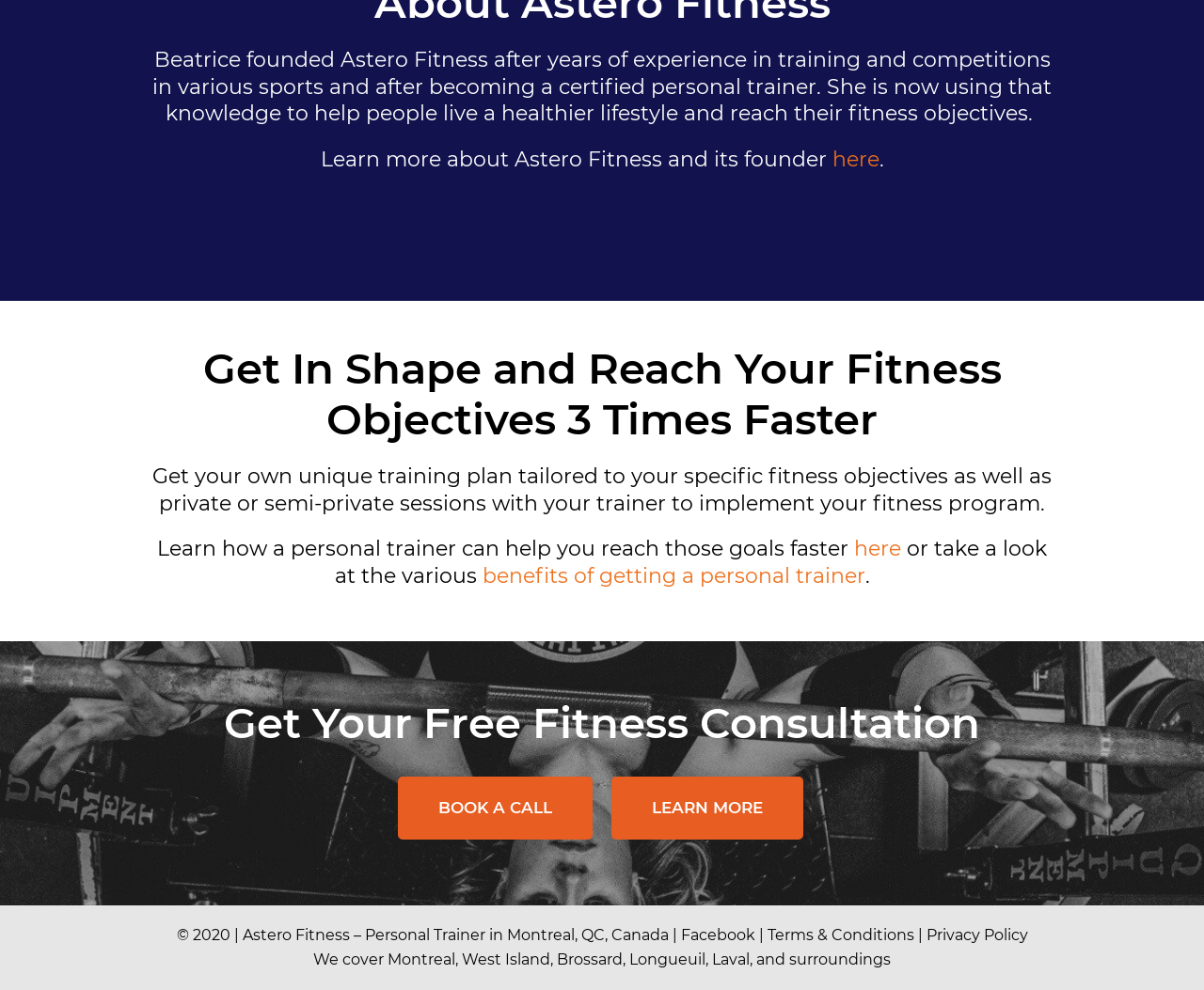Find the bounding box coordinates of the element to click in order to complete this instruction: "Learn more about Astero Fitness and its founder". The bounding box coordinates must be four float numbers between 0 and 1, denoted as [left, top, right, bottom].

[0.266, 0.148, 0.691, 0.174]